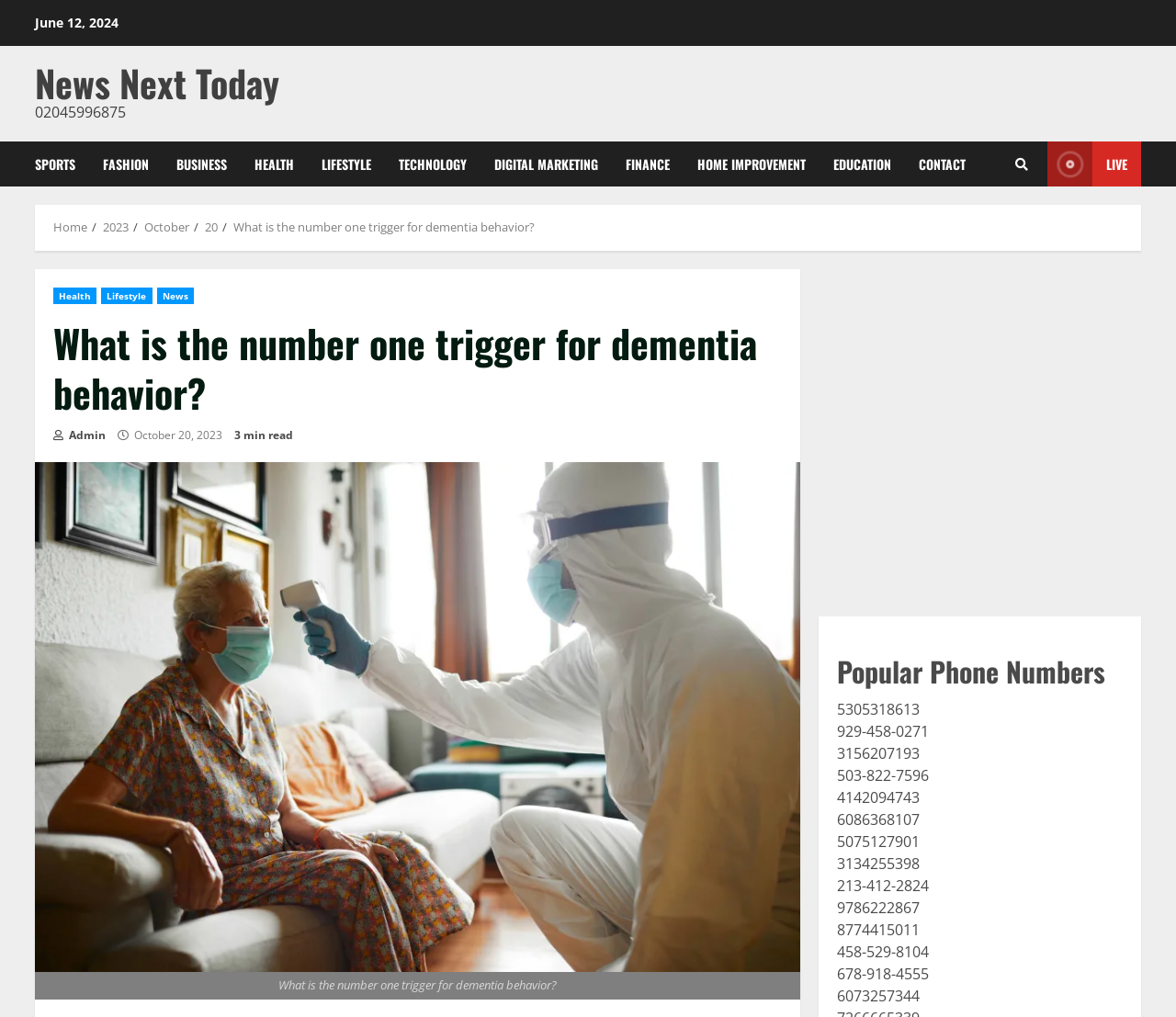What is the category of the article?
Answer with a single word or short phrase according to what you see in the image.

Health